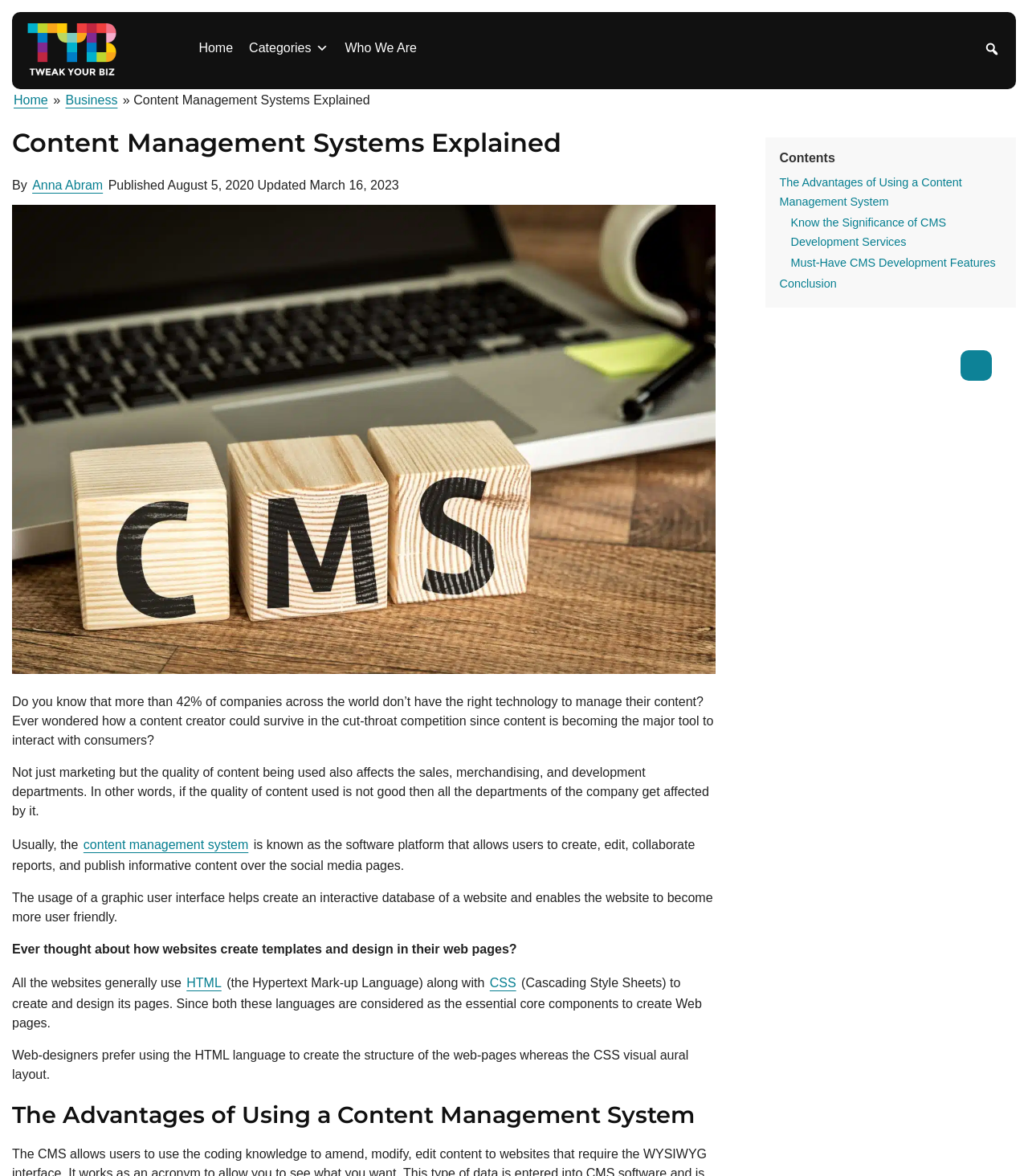Determine the bounding box coordinates of the clickable region to execute the instruction: "Learn about The Advantages of Using a Content Management System". The coordinates should be four float numbers between 0 and 1, denoted as [left, top, right, bottom].

[0.758, 0.147, 0.974, 0.18]